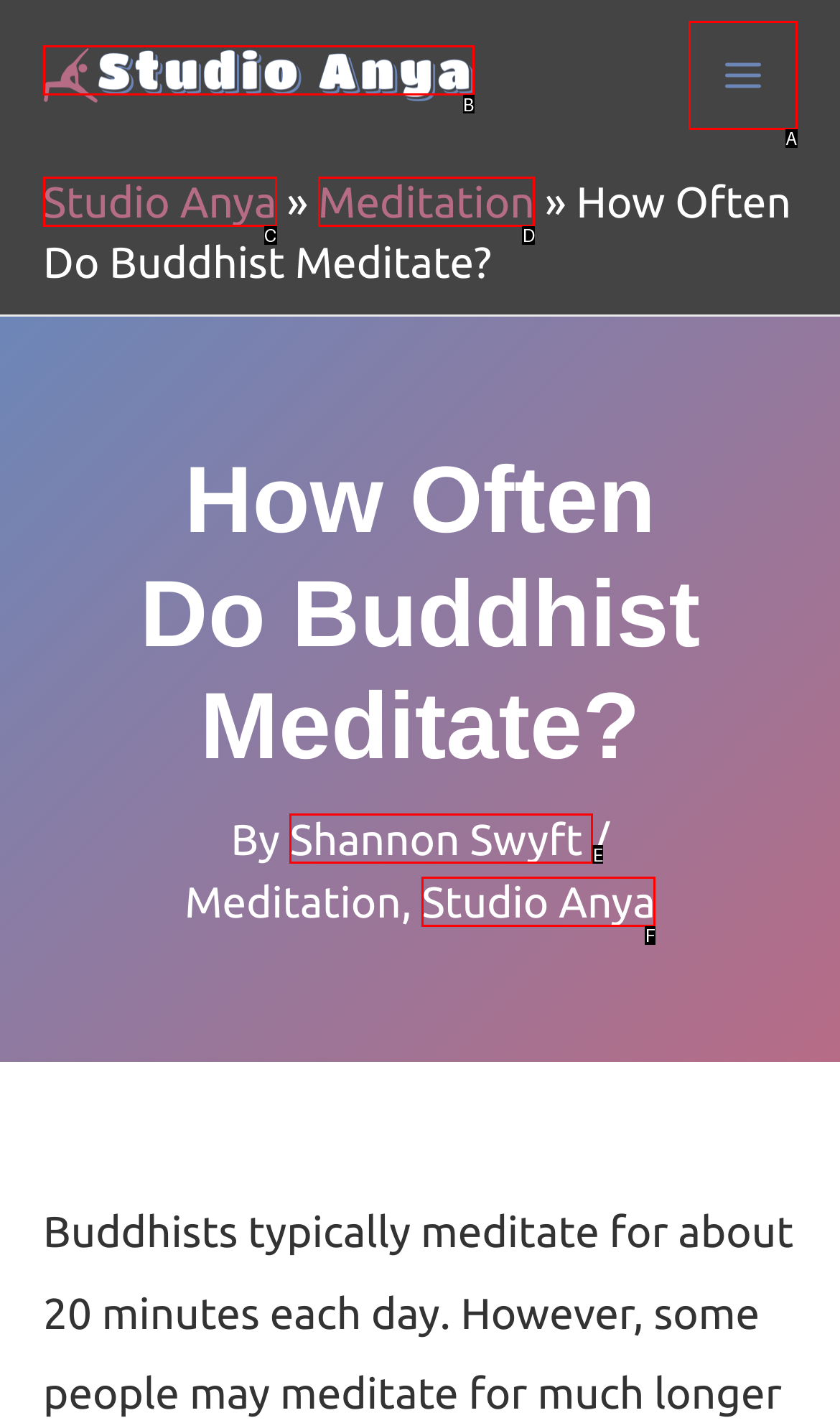From the given options, find the HTML element that fits the description: Deluxe Lake View Room. Reply with the letter of the chosen element.

None